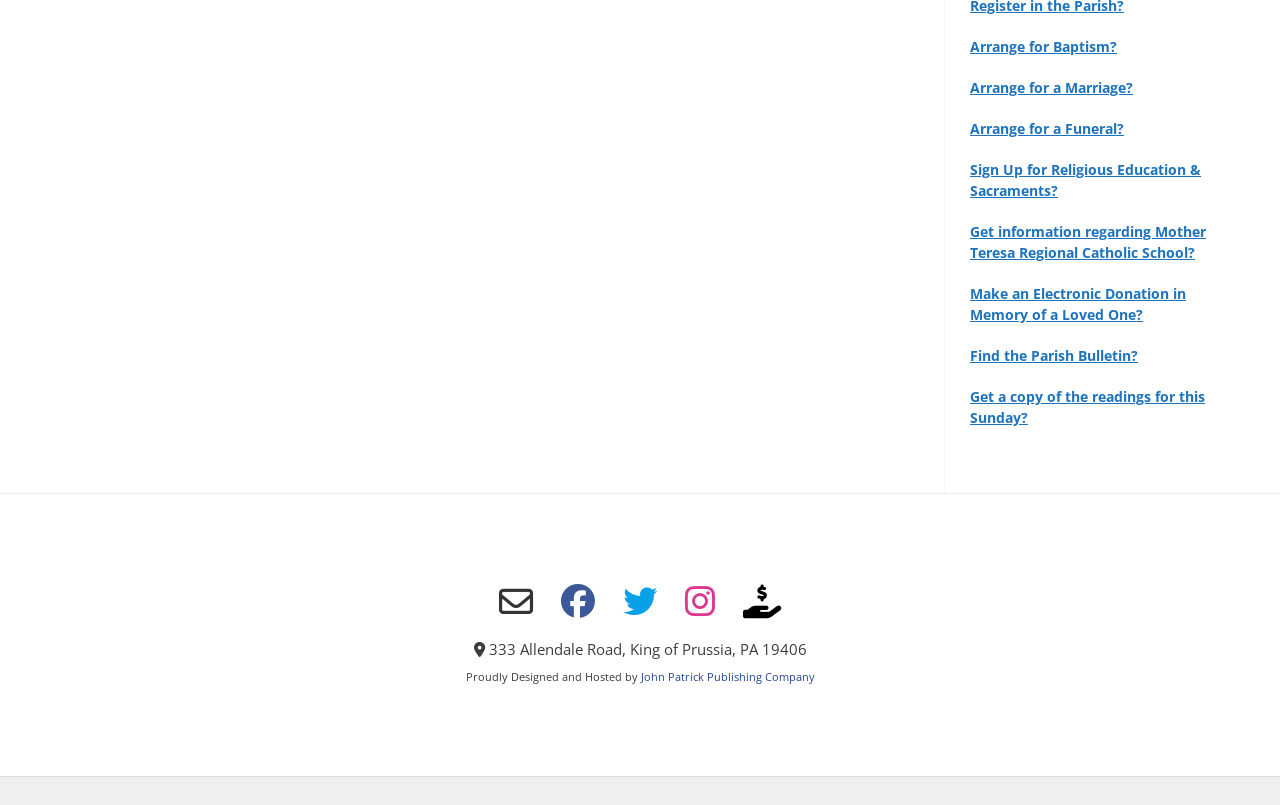Identify the bounding box coordinates of the region that needs to be clicked to carry out this instruction: "Arrange for Baptism". Provide these coordinates as four float numbers ranging from 0 to 1, i.e., [left, top, right, bottom].

[0.758, 0.046, 0.873, 0.069]